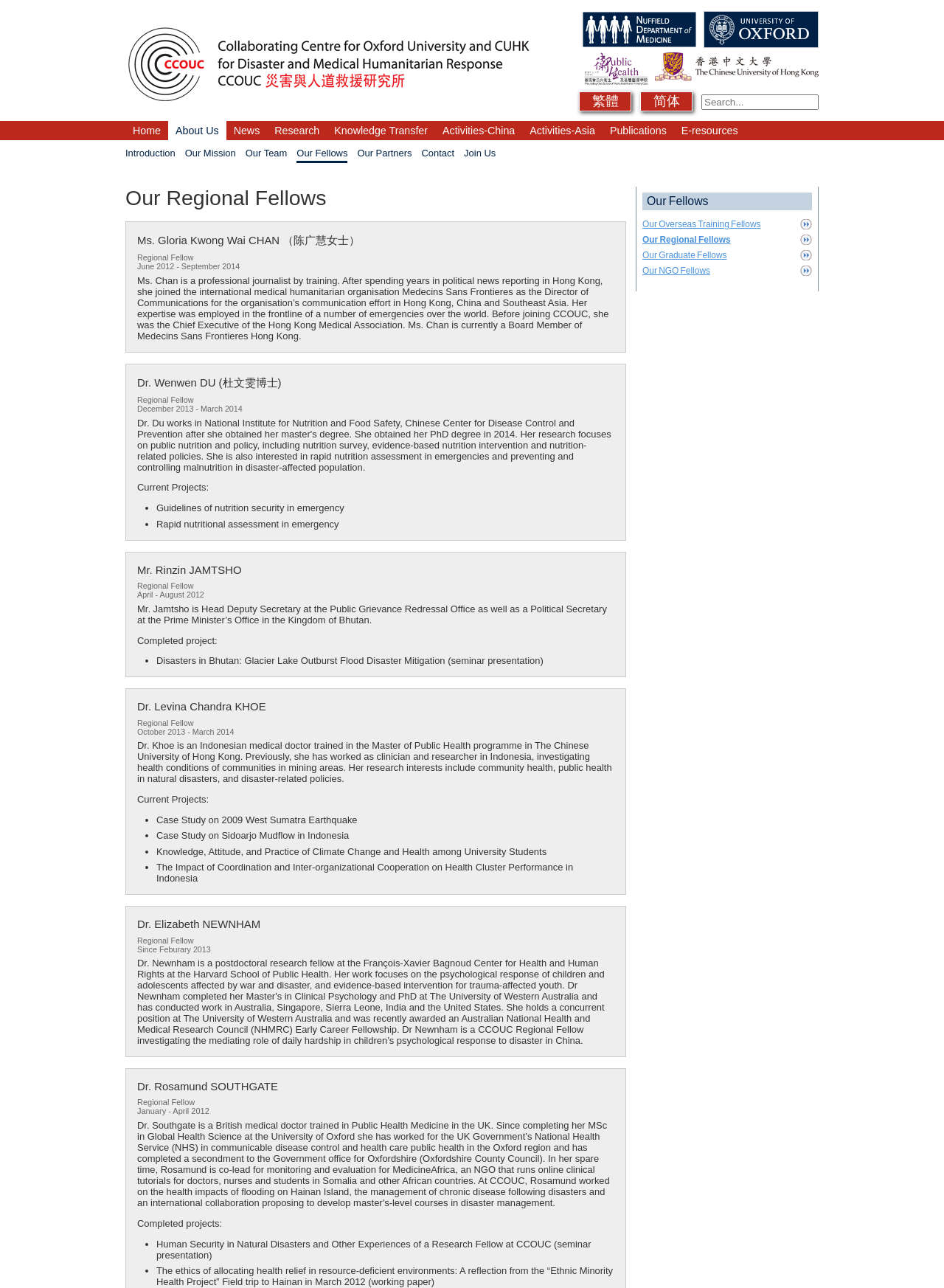What is the language switcher for?
Please describe in detail the information shown in the image to answer the question.

The language switcher is located at the top right corner of the webpage, and it allows users to switch between Chinese and English languages. This feature is useful for users who prefer to view the website content in a different language.